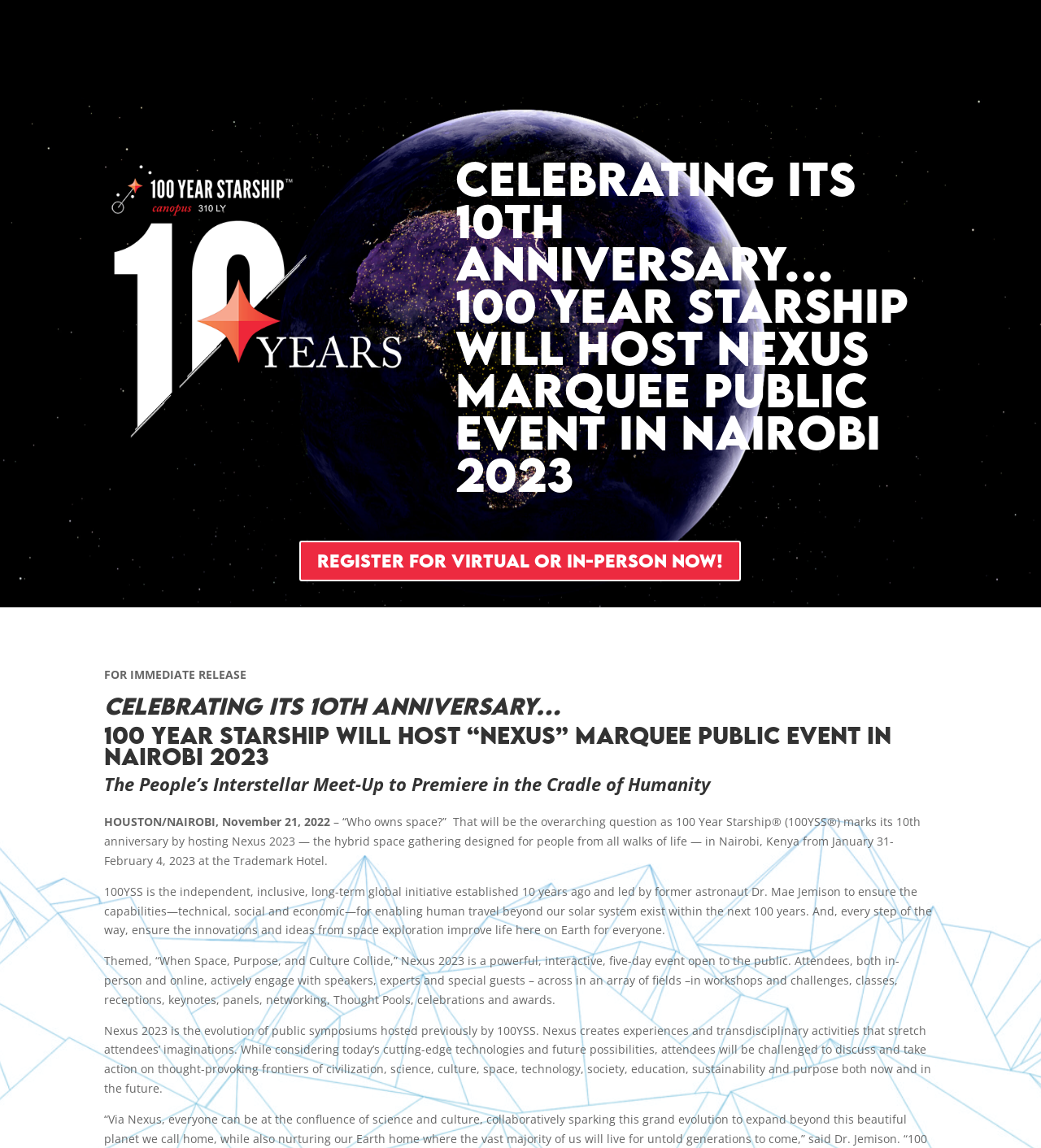Provide the bounding box coordinates of the UI element this sentence describes: "Submit or Nominate Today!".

[0.384, 0.516, 0.616, 0.552]